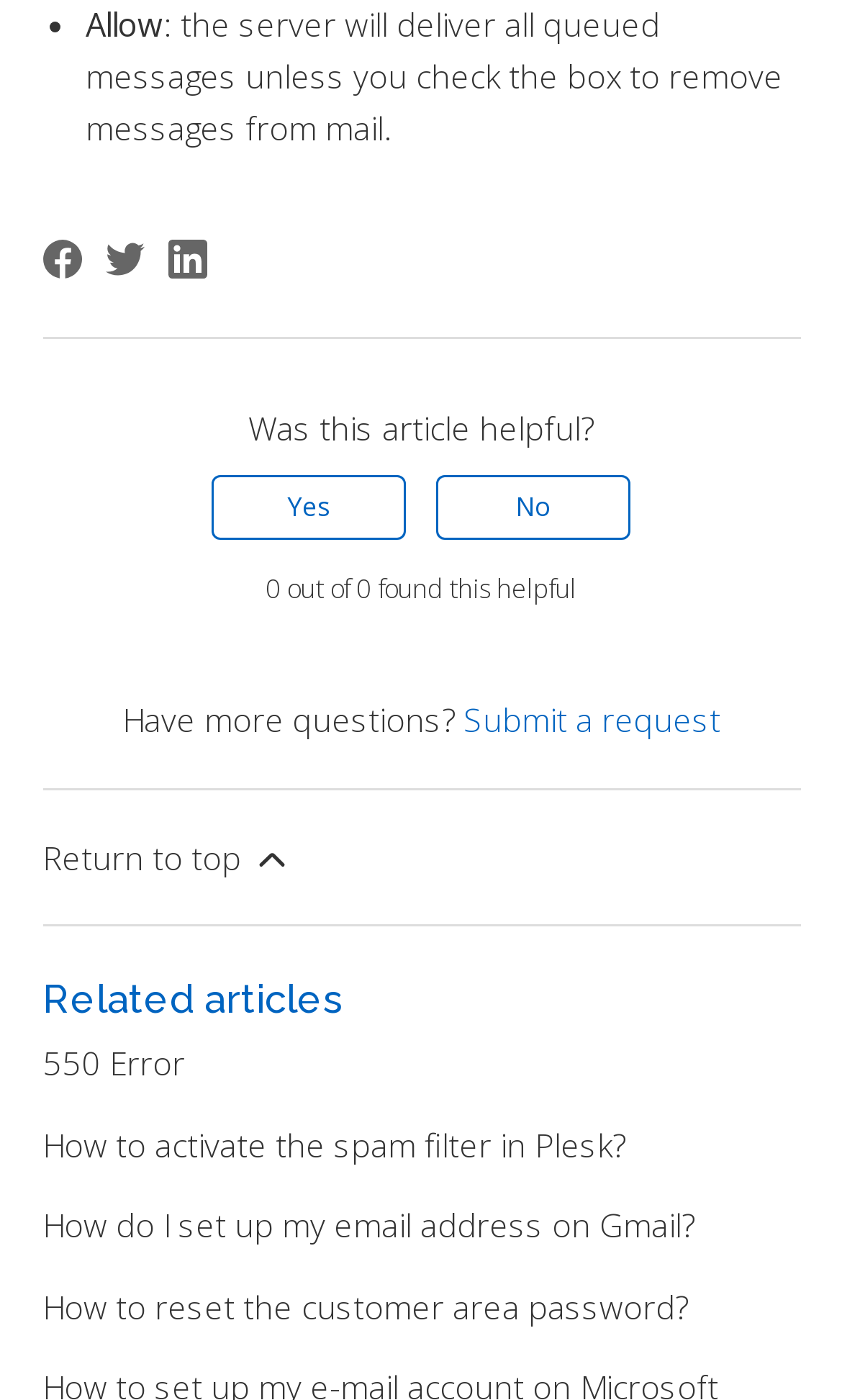Determine the bounding box coordinates for the region that must be clicked to execute the following instruction: "Share this page on Facebook".

[0.05, 0.172, 0.096, 0.199]